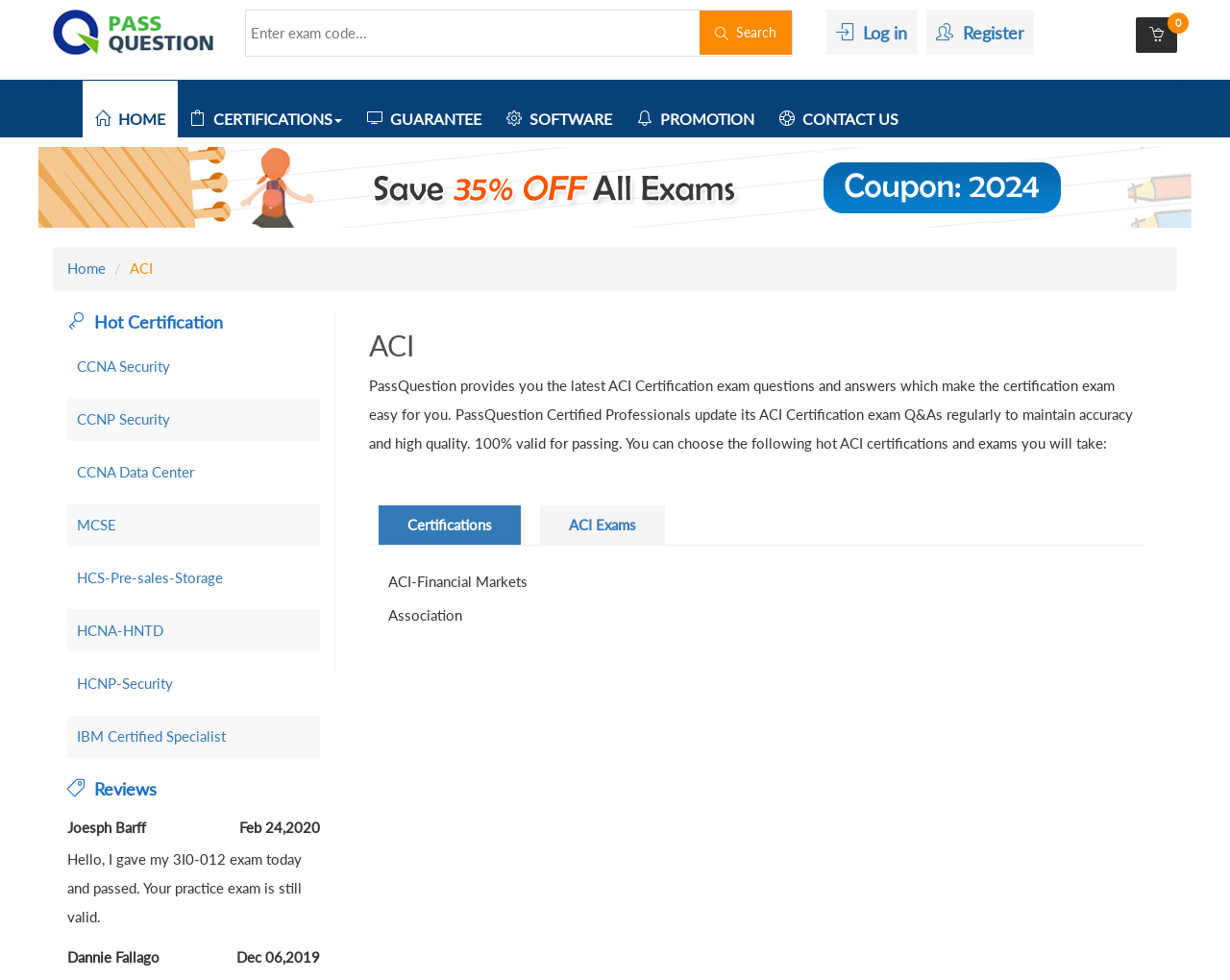How many hot certifications are listed?
Use the information from the image to give a detailed answer to the question.

The webpage lists 10 hot certifications, which are CCNA Security, CCNP Security, CCNA Data Center, MCSE, HCS-Pre-sales-Storage, HCNA-HNTD, HCNP-Security, IBM Certified Specialist, and two more. These certifications are listed in the description list detail elements.